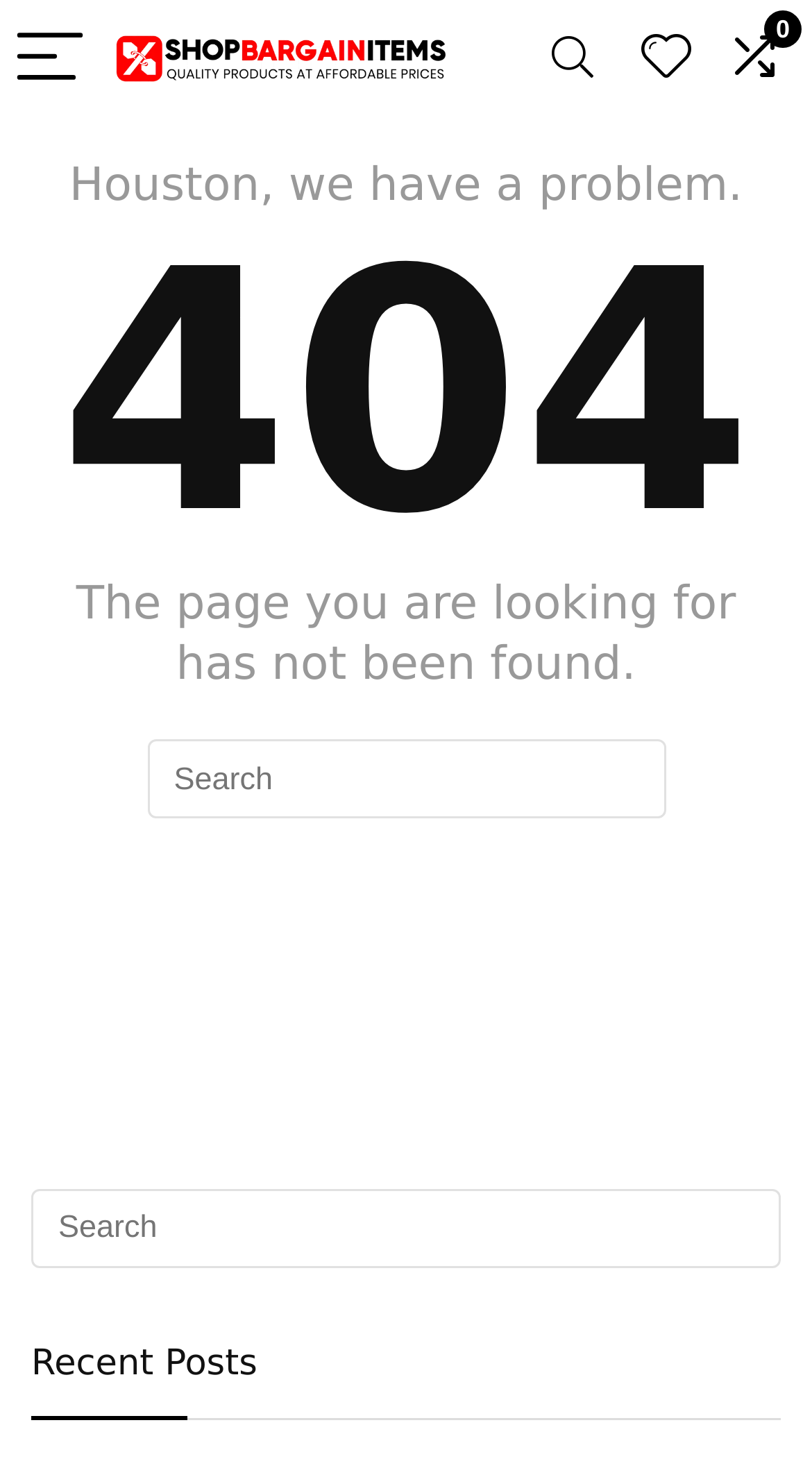What is the title of the error code?
Ensure your answer is thorough and detailed.

The title of the error code is displayed as a heading on the page, which is '404'. This error code typically indicates that the requested page or resource could not be found.